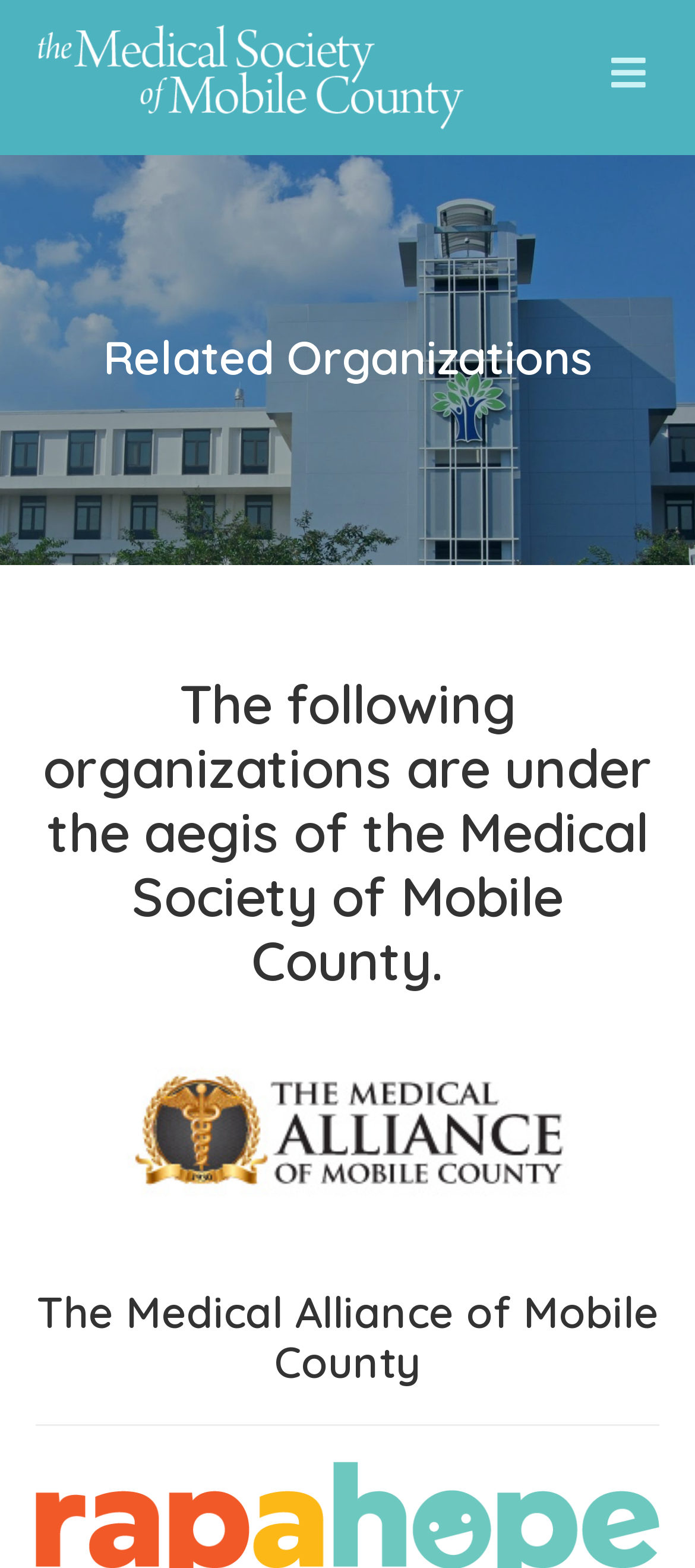Answer the question with a single word or phrase: 
Is there a menu button on the page?

Yes